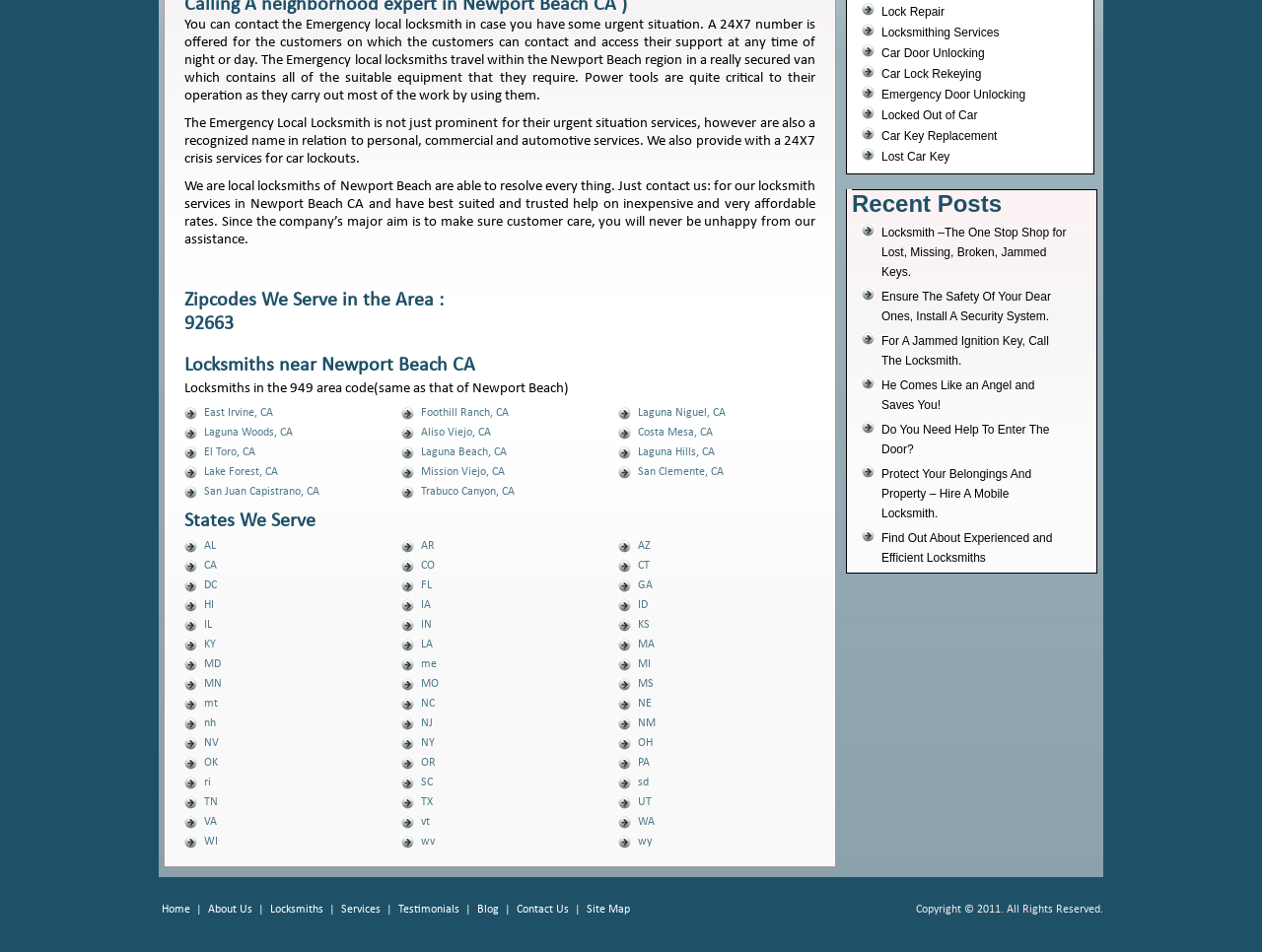From the element description: "Locksmithing Services", extract the bounding box coordinates of the UI element. The coordinates should be expressed as four float numbers between 0 and 1, in the order [left, top, right, bottom].

[0.698, 0.027, 0.792, 0.041]